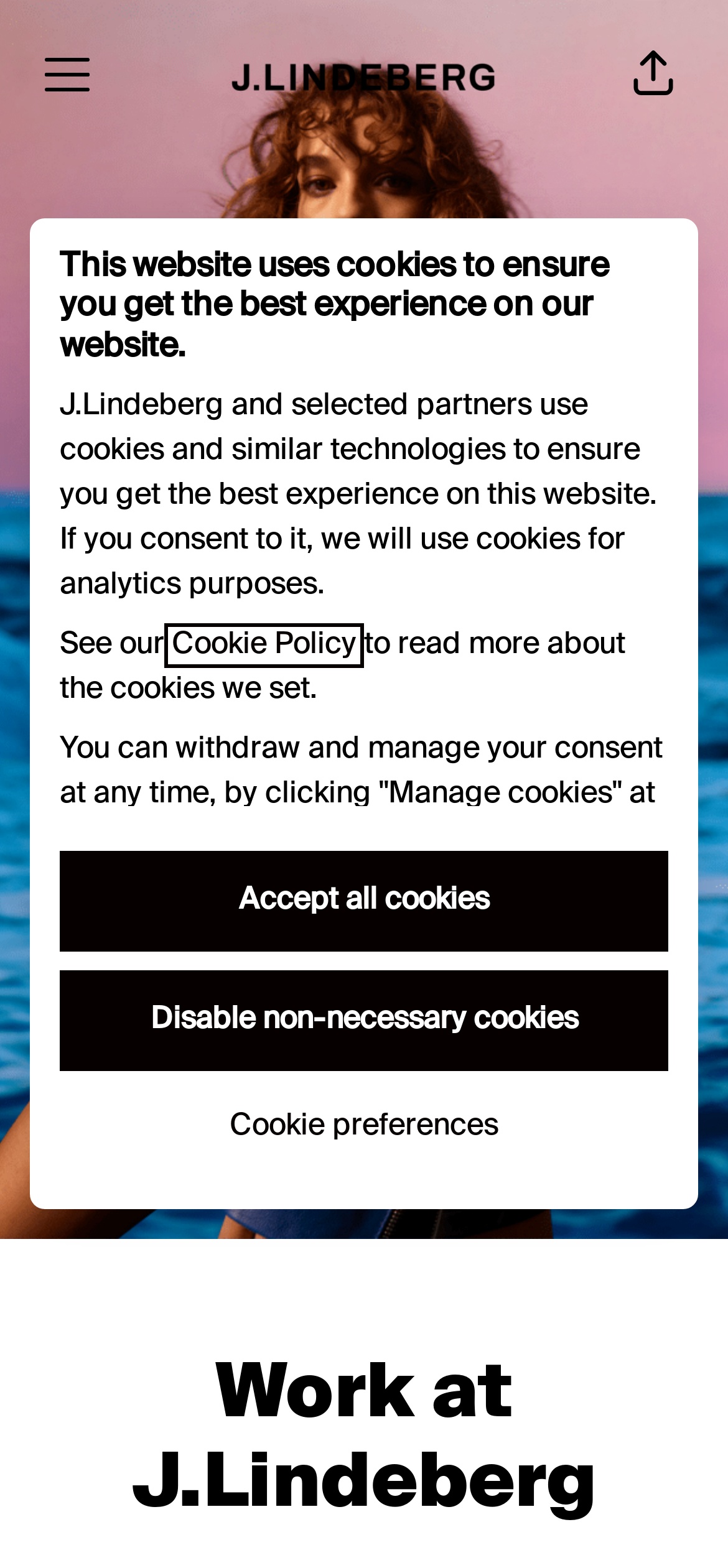Find the bounding box coordinates of the element to click in order to complete the given instruction: "Visit the J.Lindeberg career site."

[0.269, 0.005, 0.731, 0.09]